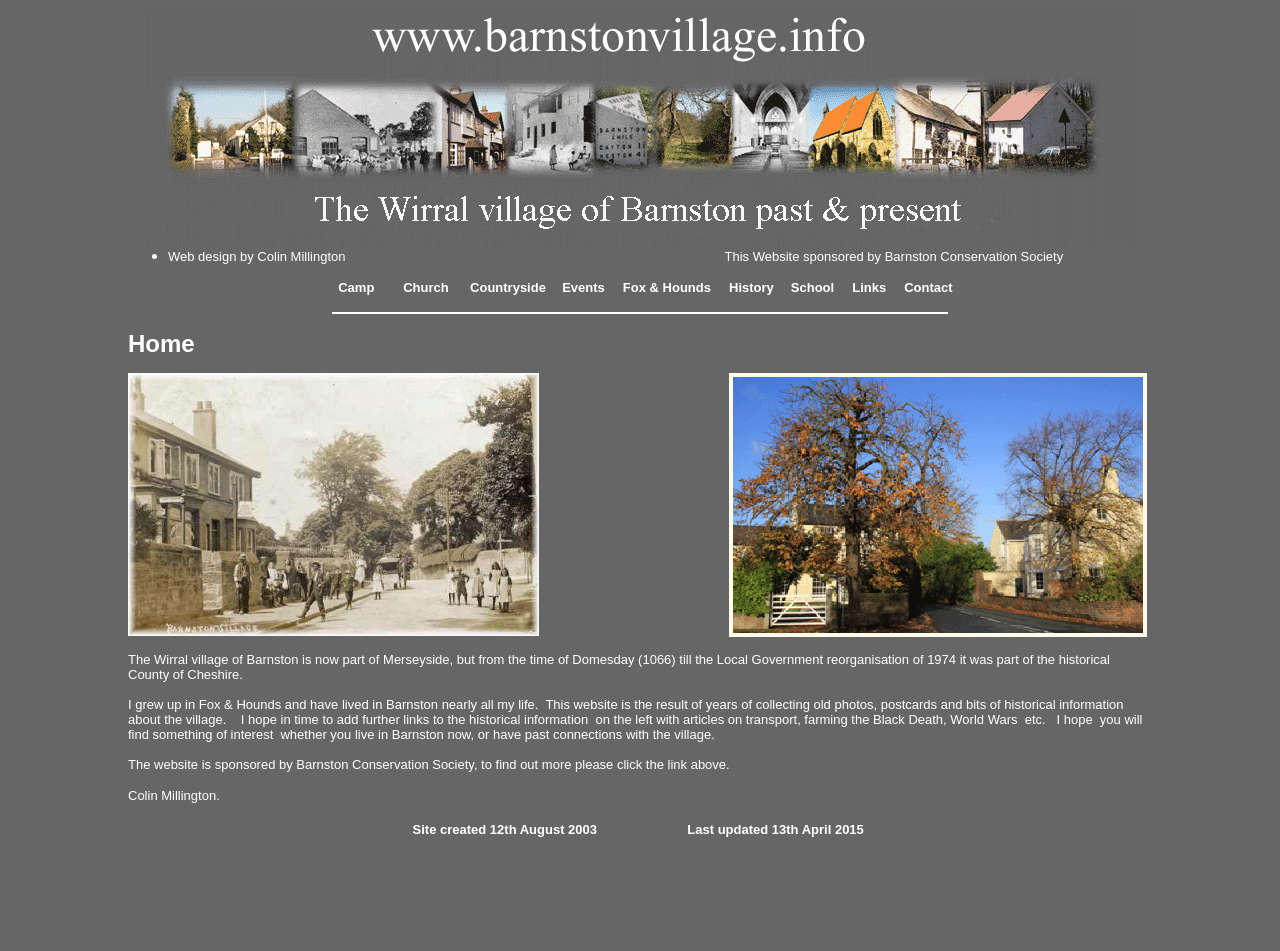Based on the image, provide a detailed and complete answer to the question: 
What is the name of the person who grew up in Fox & Hounds?

The text mentions 'I grew up in Fox & Hounds and have lived in Barnston nearly all my life' and later mentions 'Colin Millington' as the person who wrote the text.